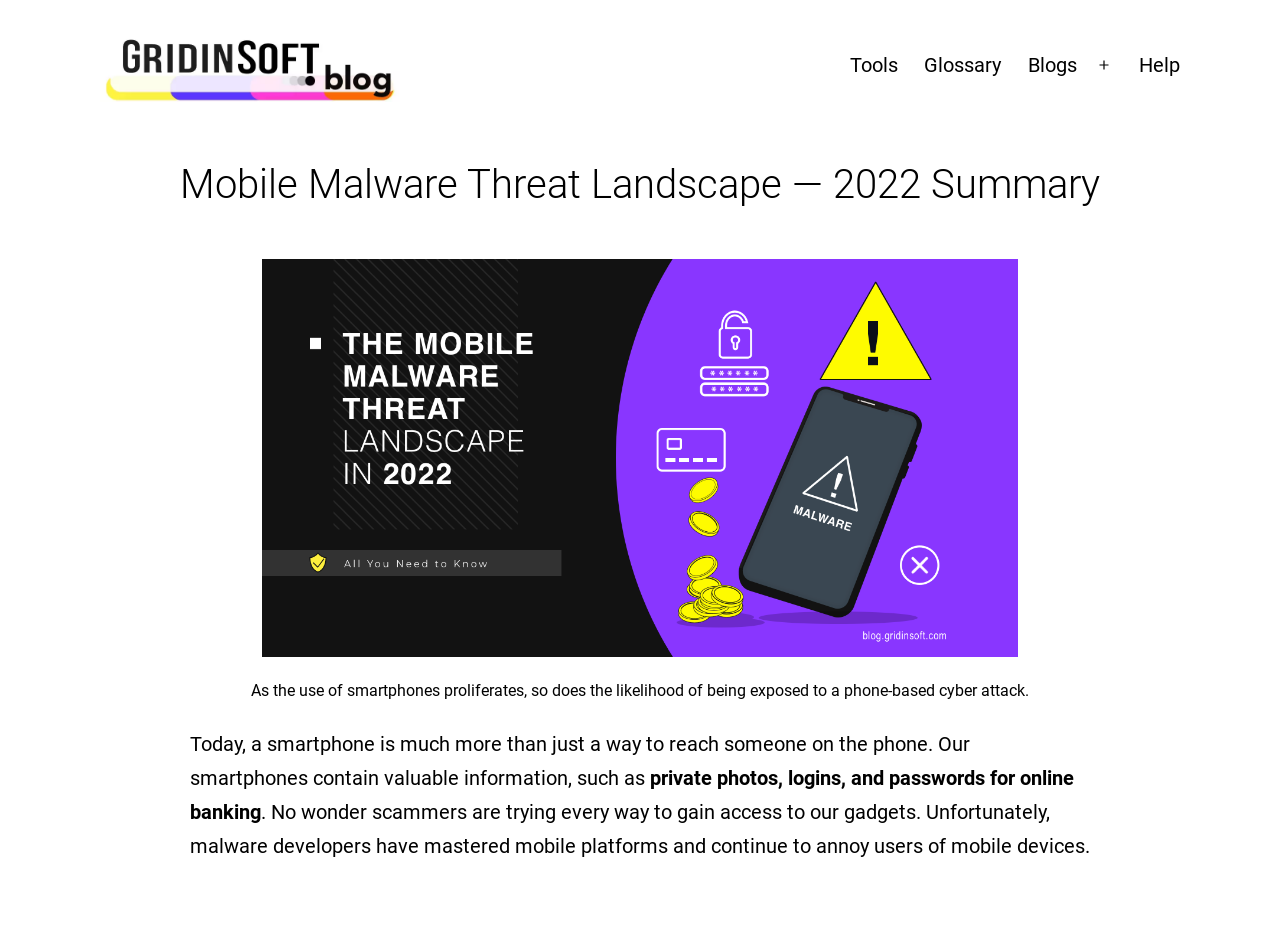Extract the main headline from the webpage and generate its text.

Mobile Malware Threat Landscape — 2022 Summary